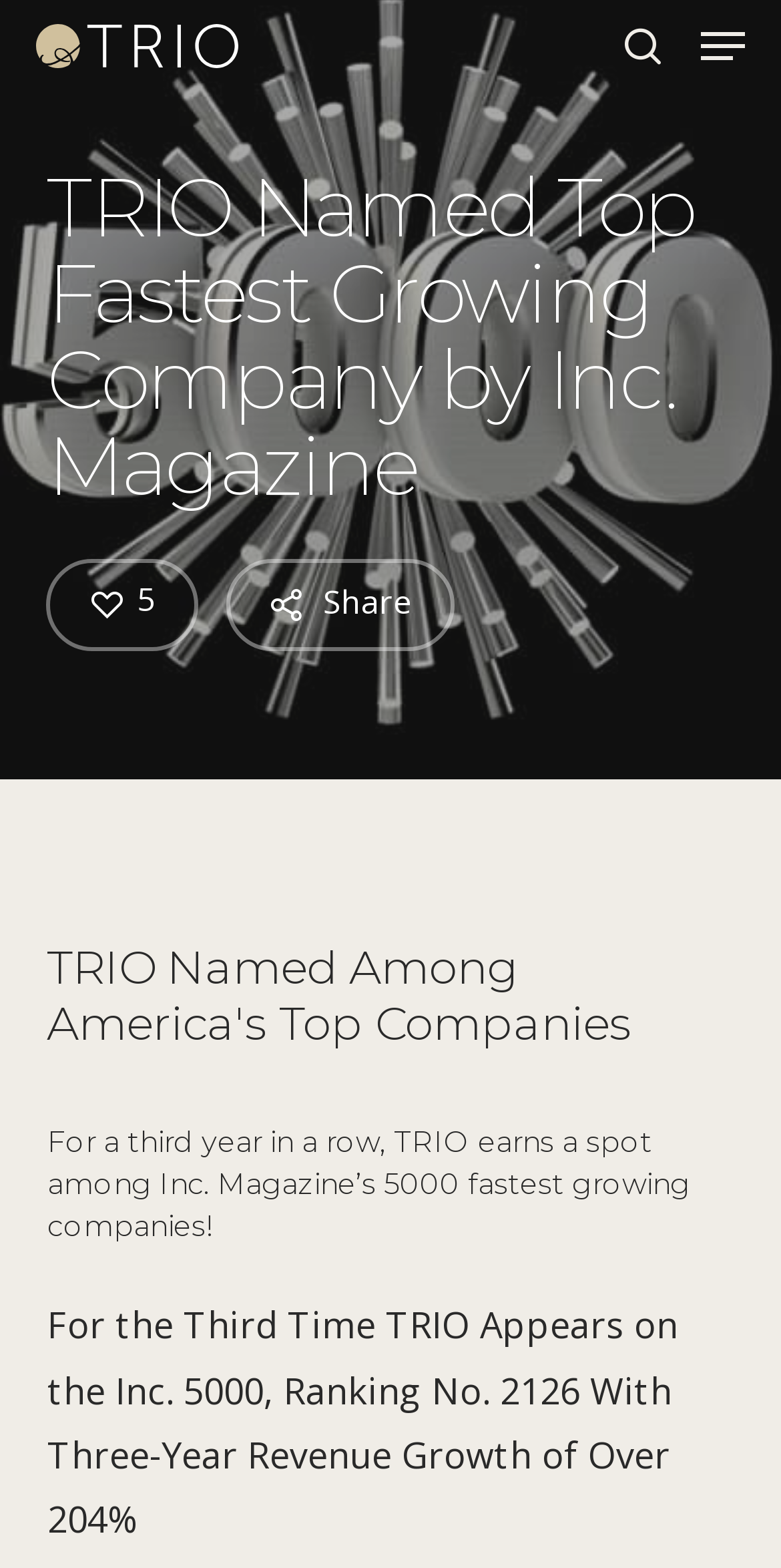Using the given element description, provide the bounding box coordinates (top-left x, top-left y, bottom-right x, bottom-right y) for the corresponding UI element in the screenshot: Close Search

[0.871, 0.047, 0.932, 0.069]